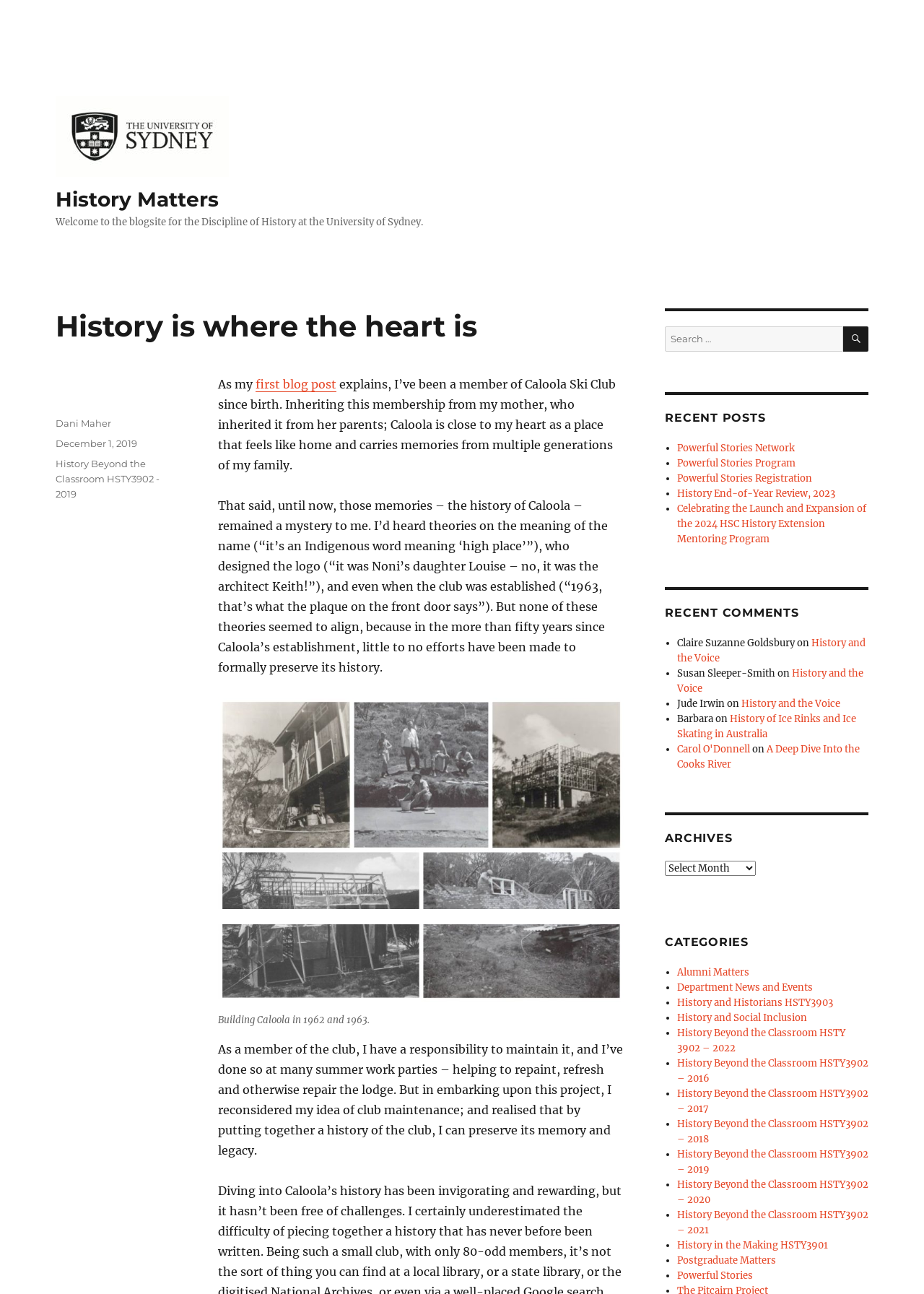Respond with a single word or phrase:
Who is the author of this blog post?

Dani Maher